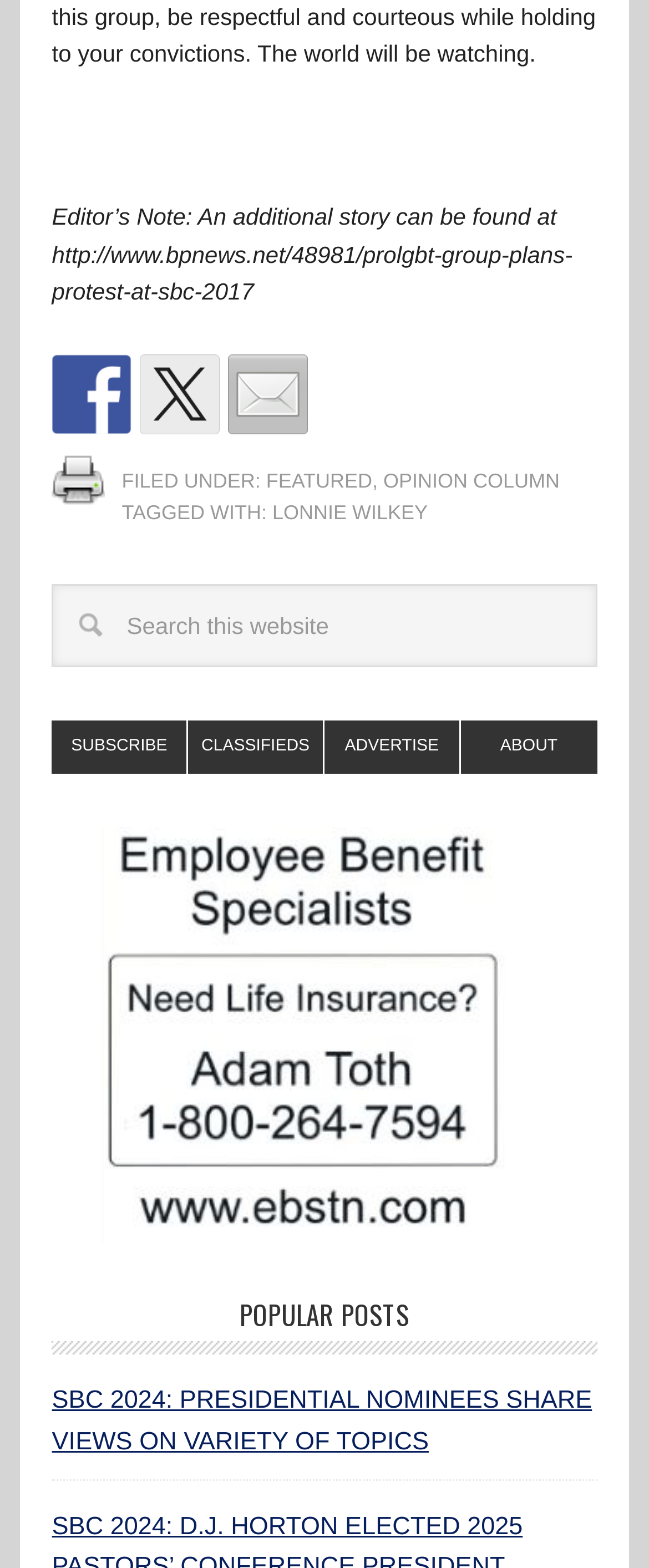Show me the bounding box coordinates of the clickable region to achieve the task as per the instruction: "Search this website".

[0.08, 0.372, 0.92, 0.425]